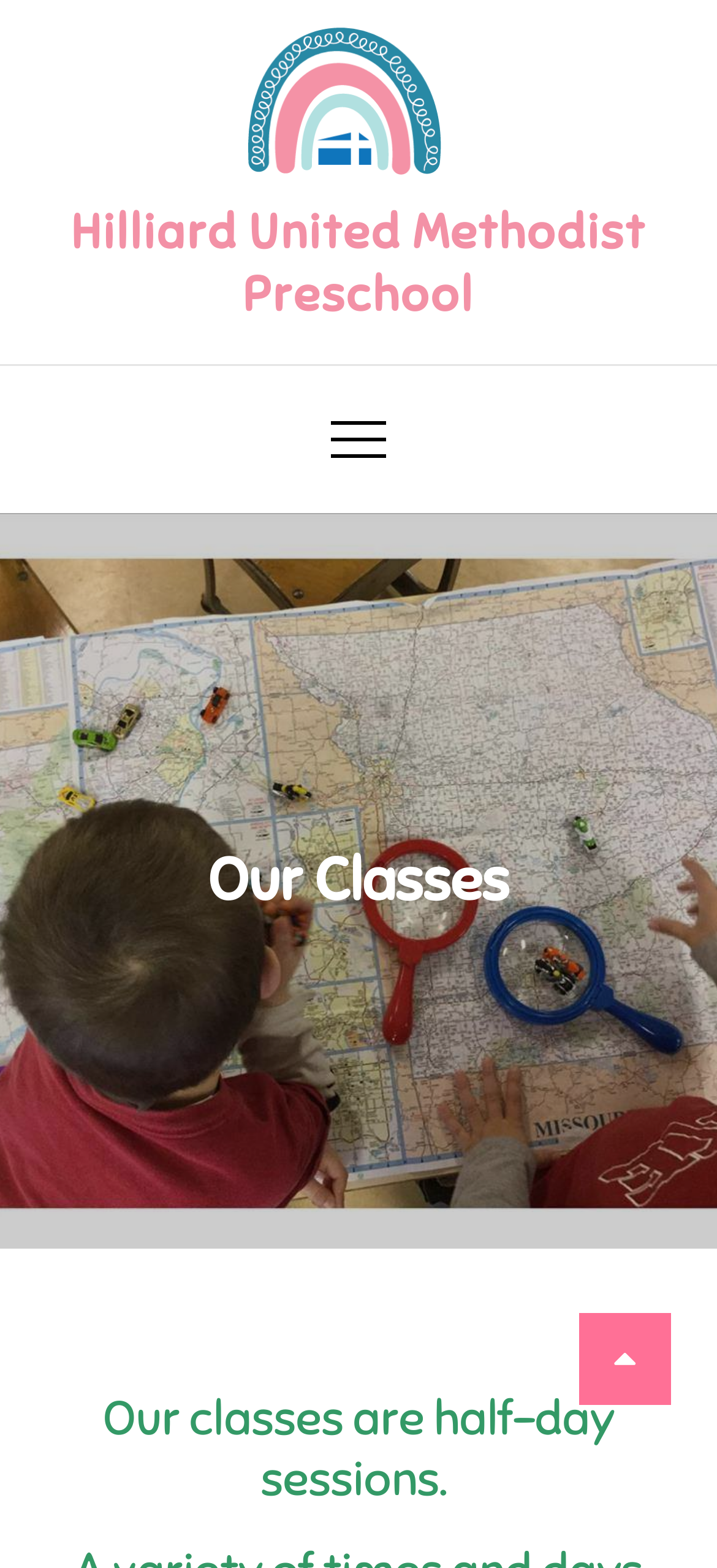Using the information shown in the image, answer the question with as much detail as possible: Is the preschool's logo an image?

The preschool's logo is an image, which is located next to the text 'Hilliard United Methodist Preschool' at the top of the page. The image is described as 'Hilliard United Methodist Preschool'.